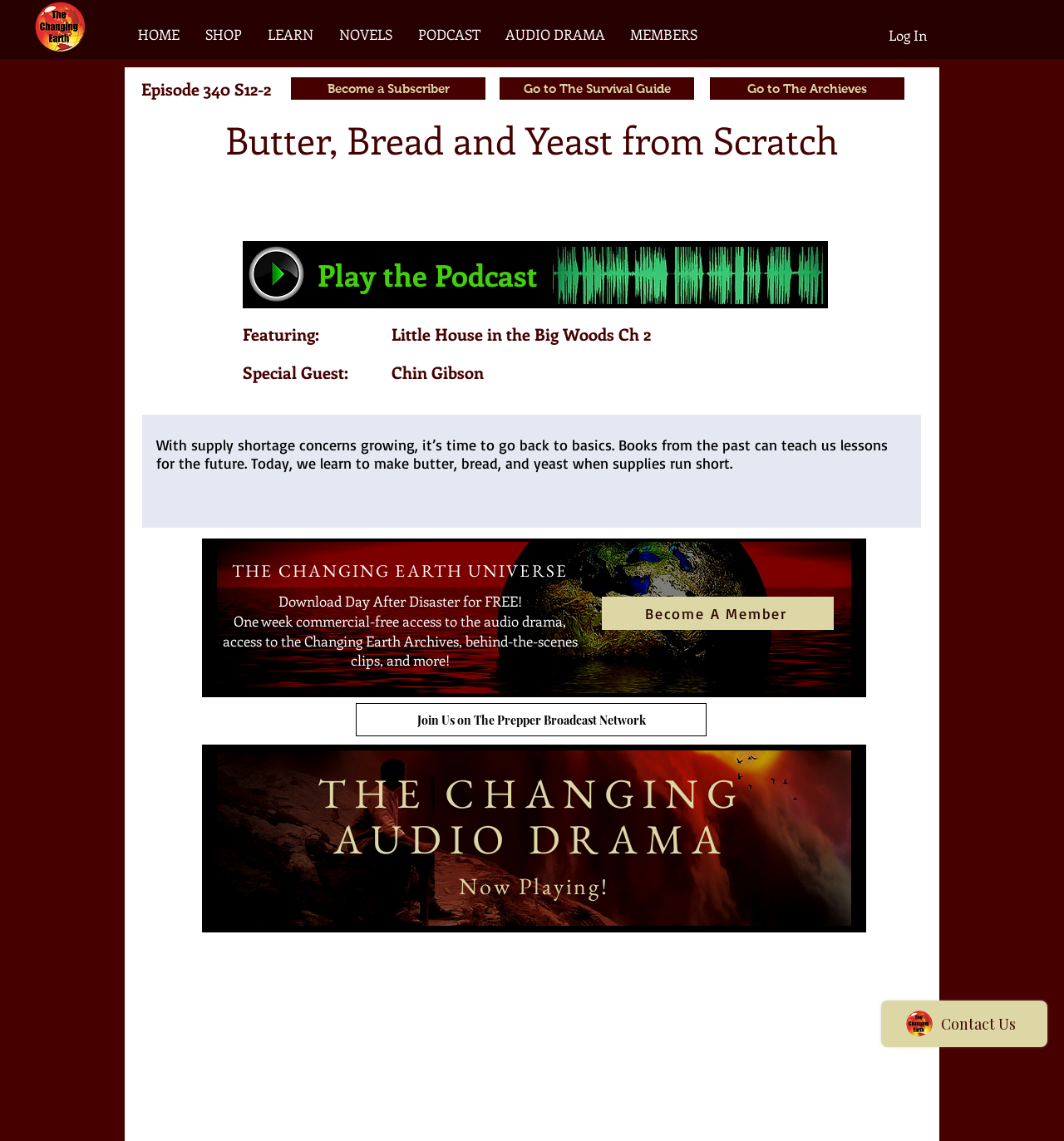What is the name of the audio drama universe?
Please answer using one word or phrase, based on the screenshot.

THE CHANGING EARTH UNIVERSE